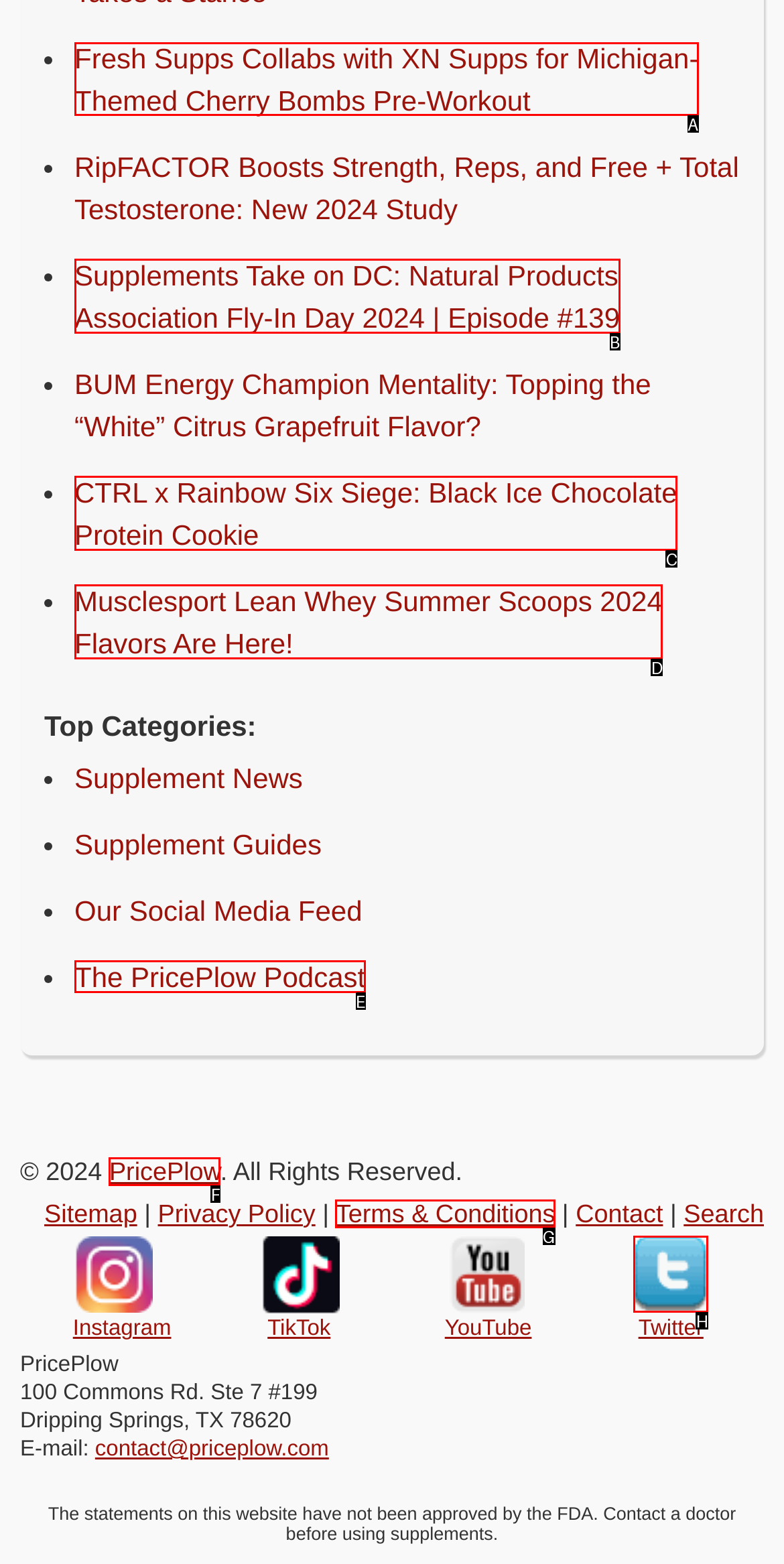For the task "Click on Fresh Supps Collabs with XN Supps for Michigan-Themed Cherry Bombs Pre-Workout", which option's letter should you click? Answer with the letter only.

A